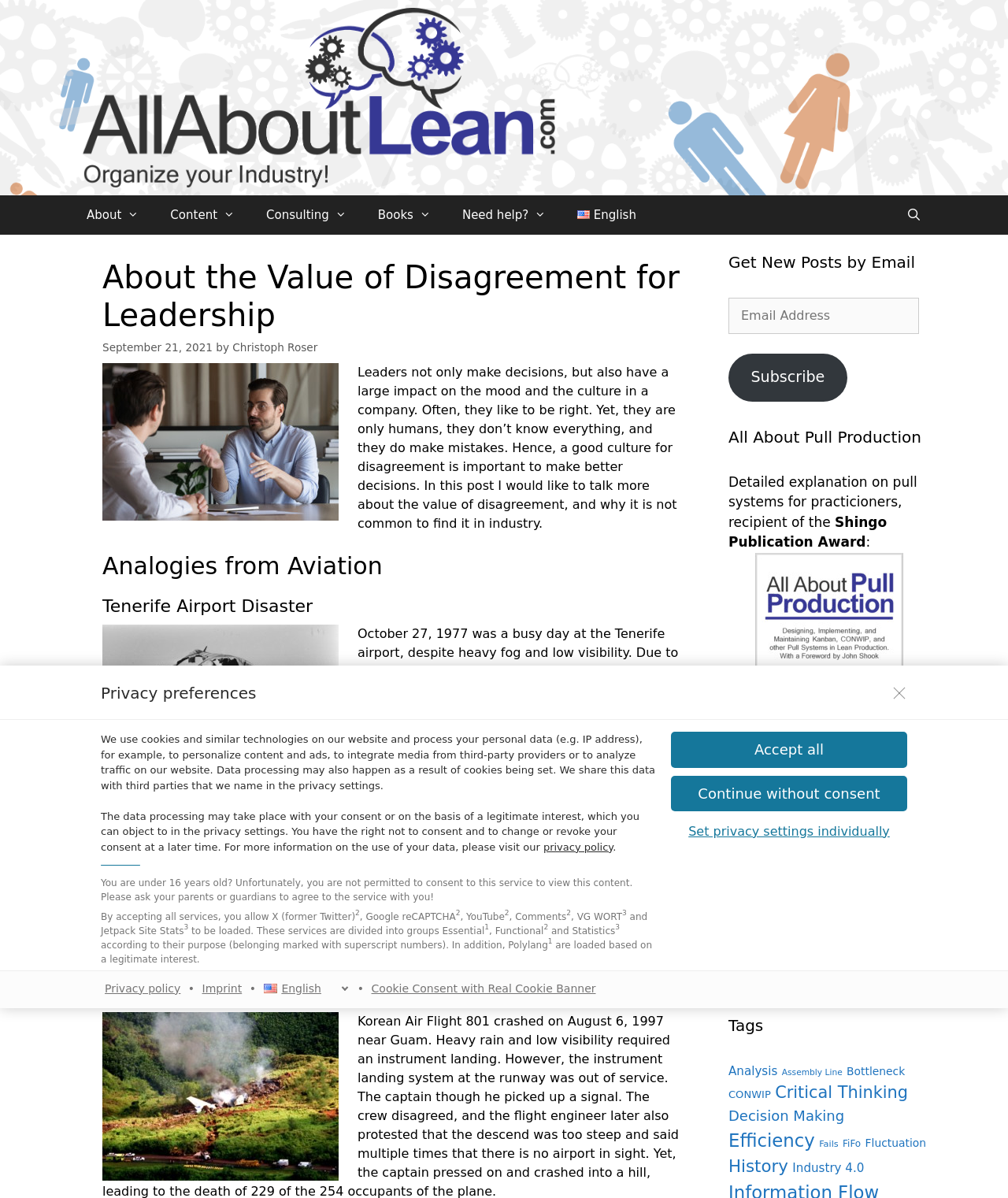Please identify the bounding box coordinates of the area that needs to be clicked to fulfill the following instruction: "Read more about 'All About Pull Production'."

[0.723, 0.355, 0.922, 0.374]